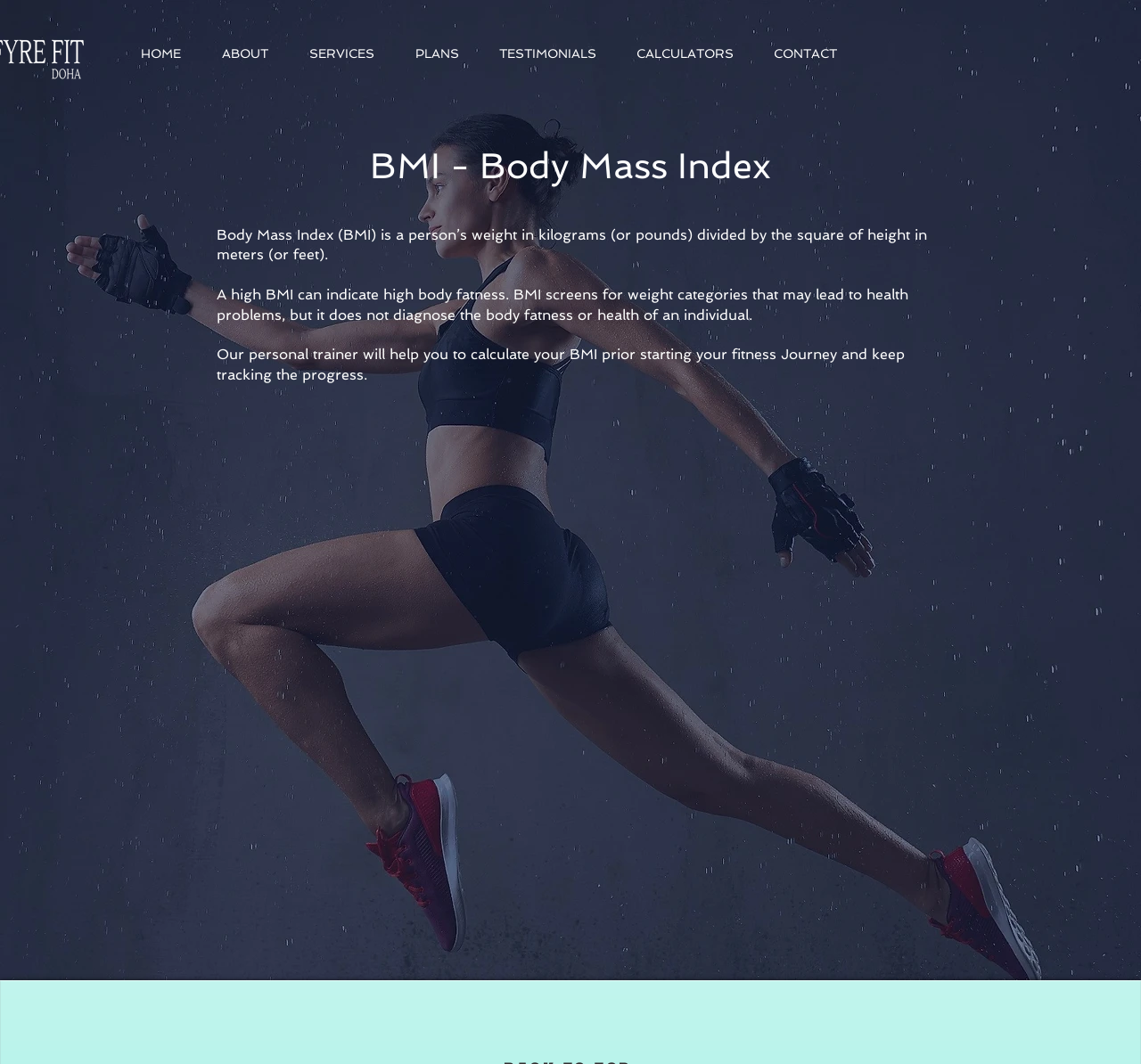Where is the link to calculate BMI?
Using the image, give a concise answer in the form of a single word or short phrase.

Bottom of the page